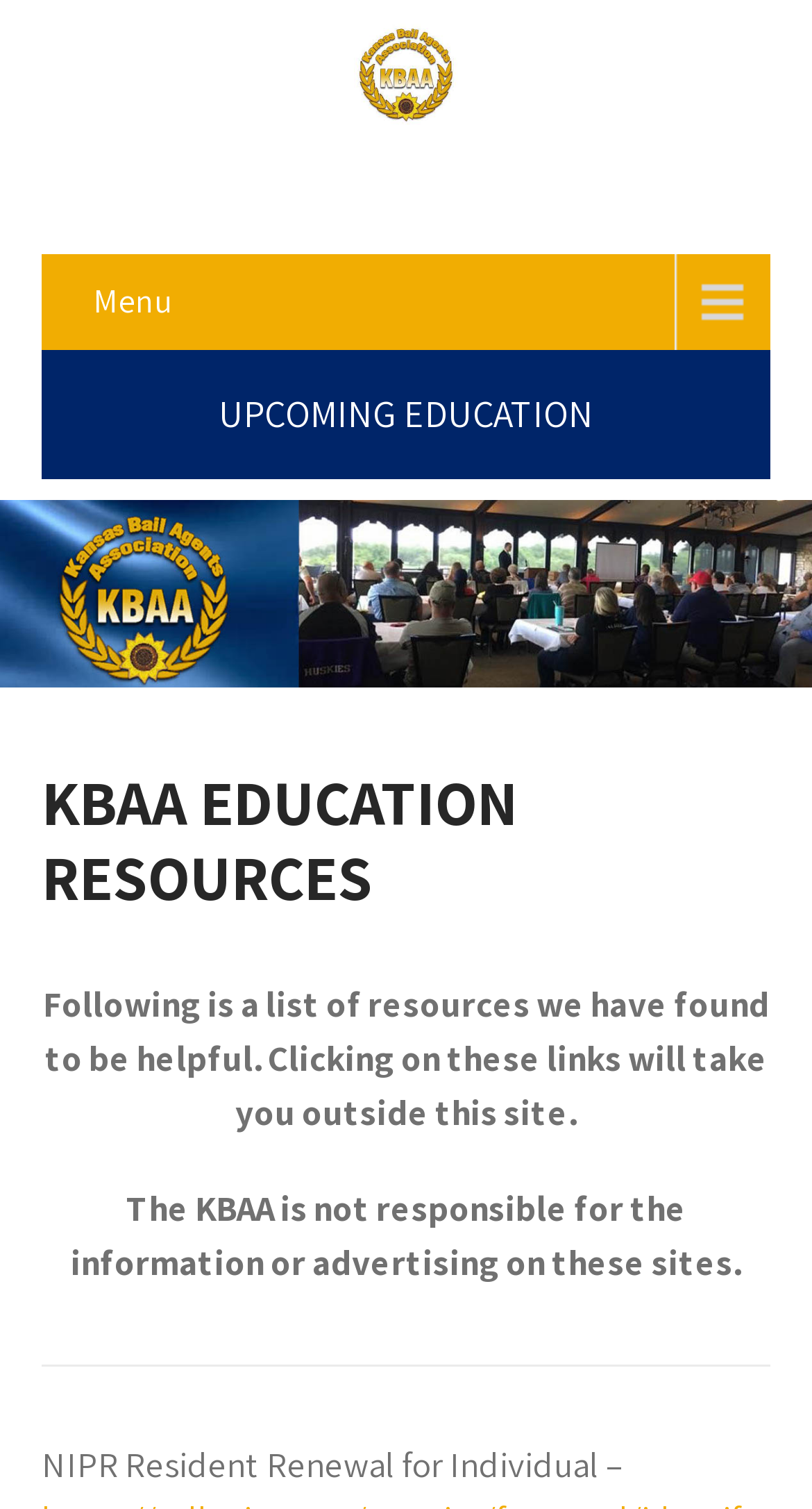From the image, can you give a detailed response to the question below:
What happens when you click on the links?

According to the text 'Clicking on these links will take you outside this site.', it is clear that clicking on the links will redirect the user to an external website or resource.